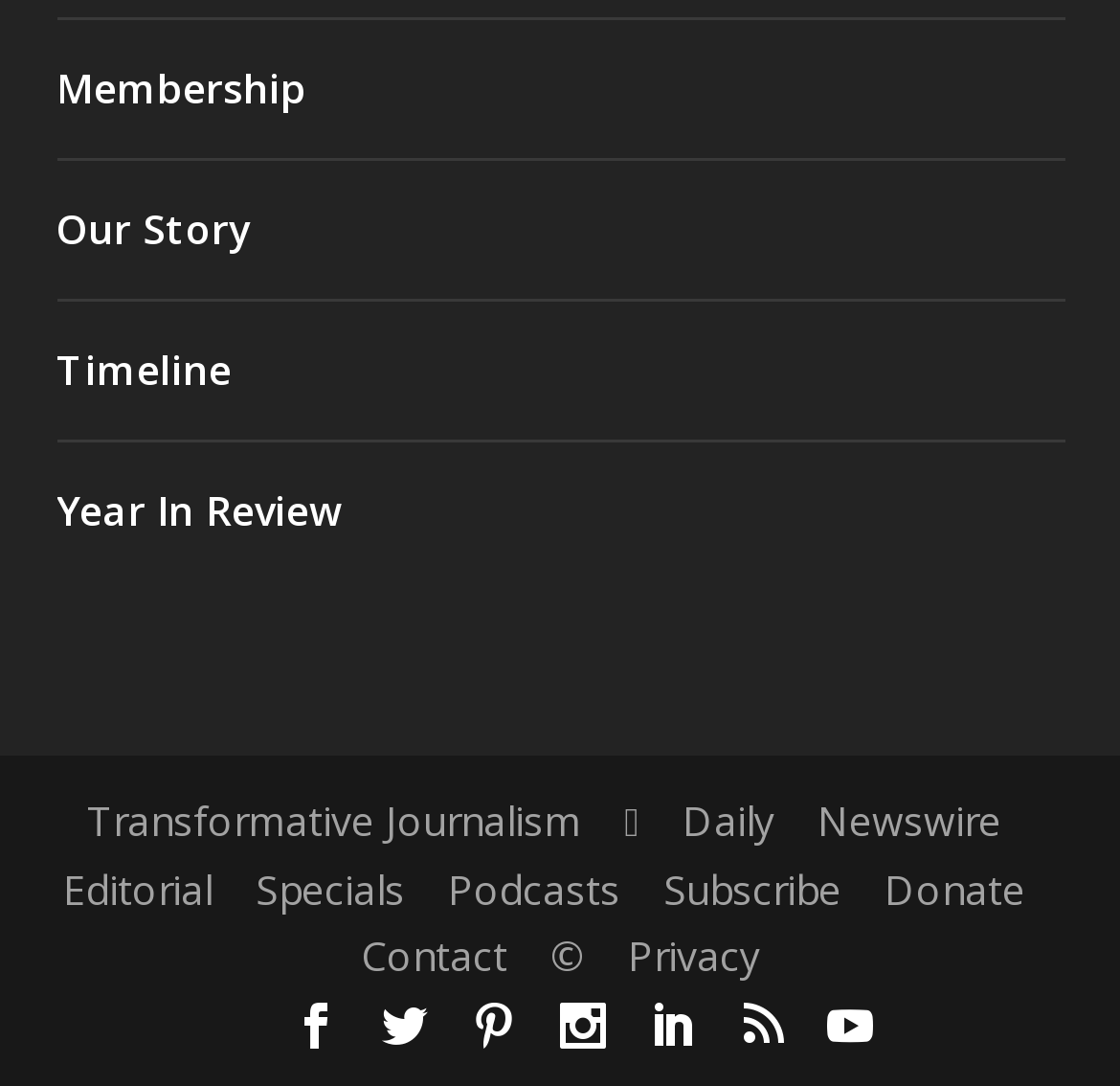Please give a succinct answer using a single word or phrase:
What is the last link on the webpage?

